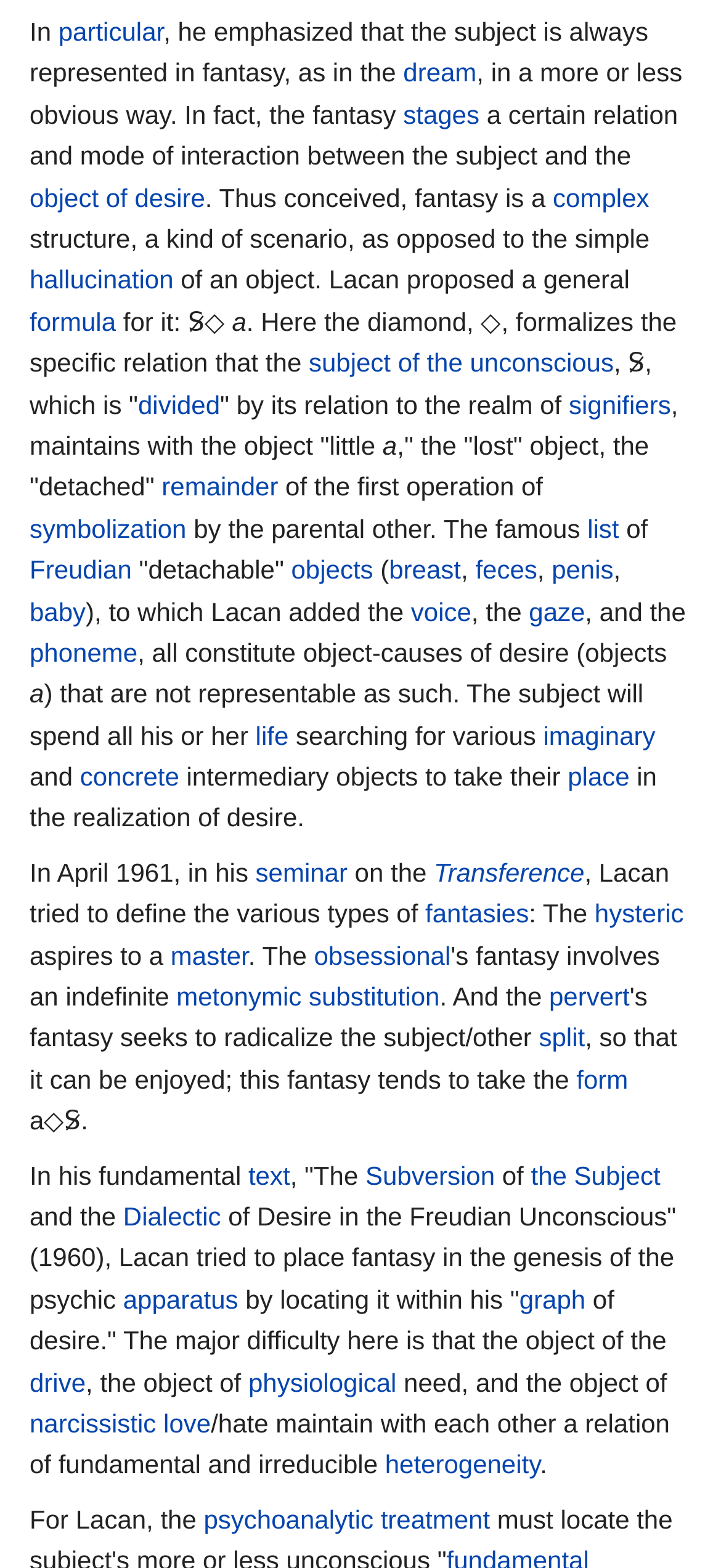Pinpoint the bounding box coordinates of the area that should be clicked to complete the following instruction: "read more about 'stages'". The coordinates must be given as four float numbers between 0 and 1, i.e., [left, top, right, bottom].

[0.559, 0.063, 0.665, 0.082]